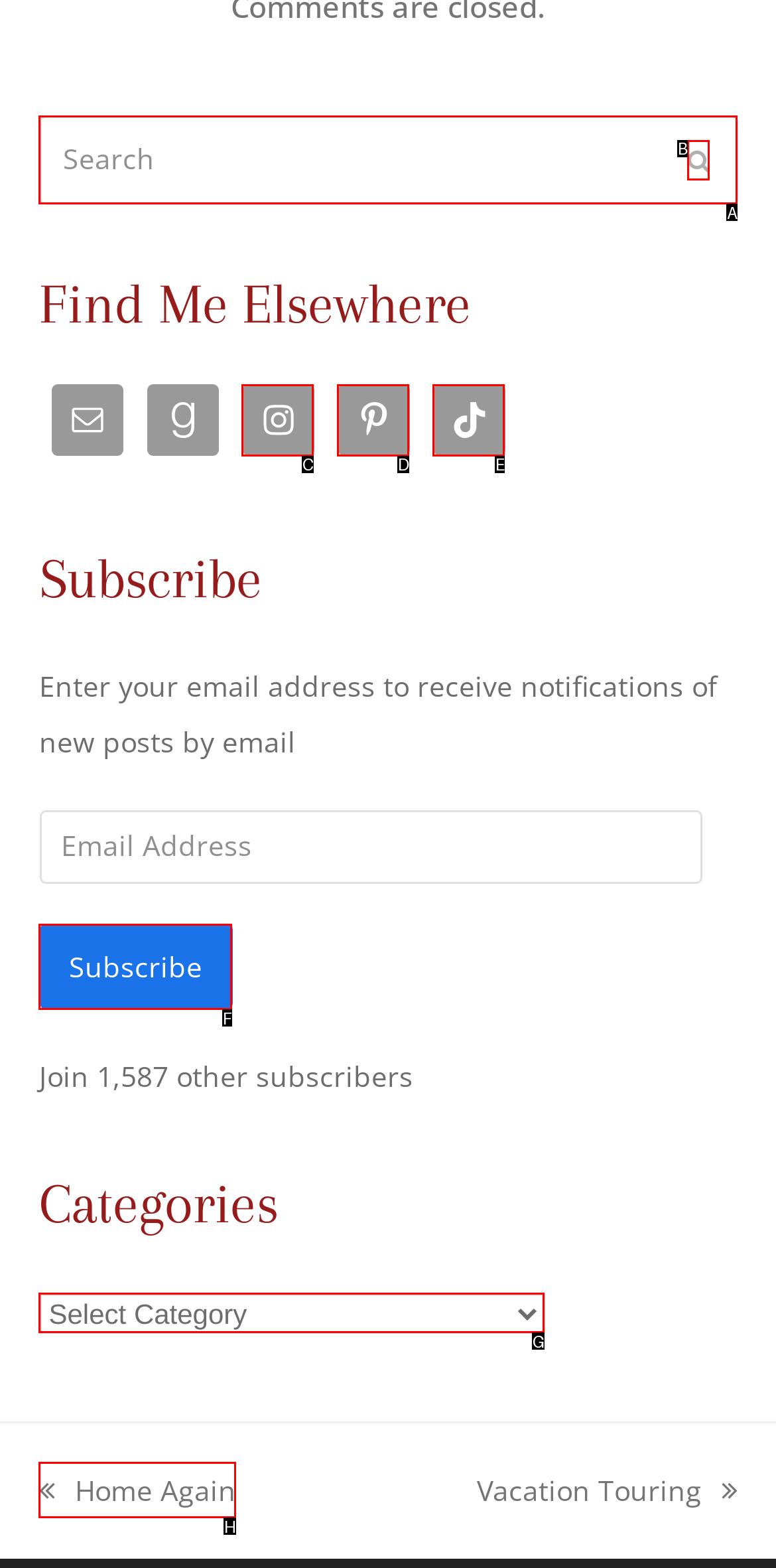From the options shown, which one fits the description: Subscribe? Respond with the appropriate letter.

F